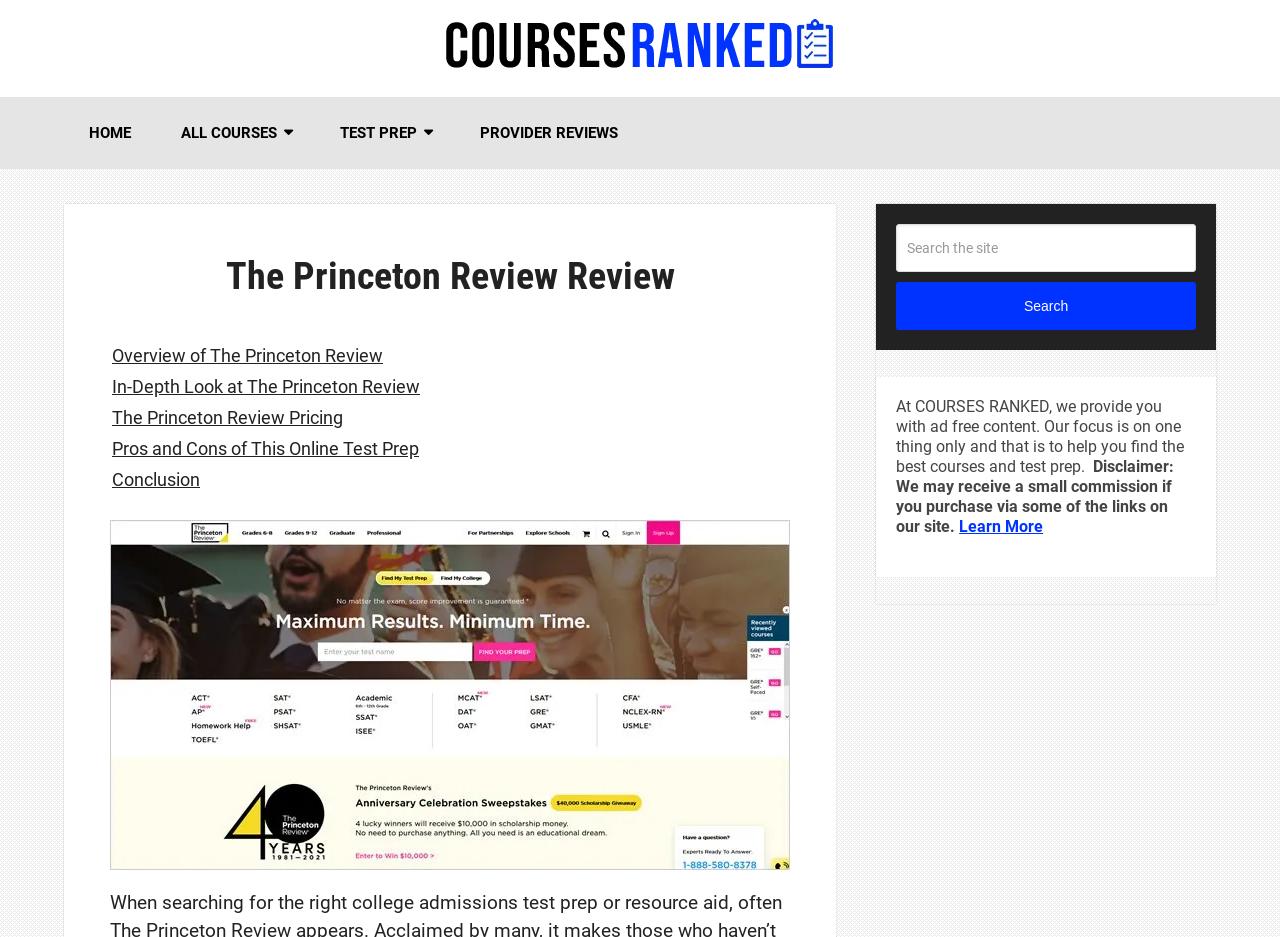Please determine the bounding box coordinates of the area that needs to be clicked to complete this task: 'Click on COURSES RANKED to find online courses and test prep'. The coordinates must be four float numbers between 0 and 1, formatted as [left, top, right, bottom].

[0.346, 0.041, 0.654, 0.086]